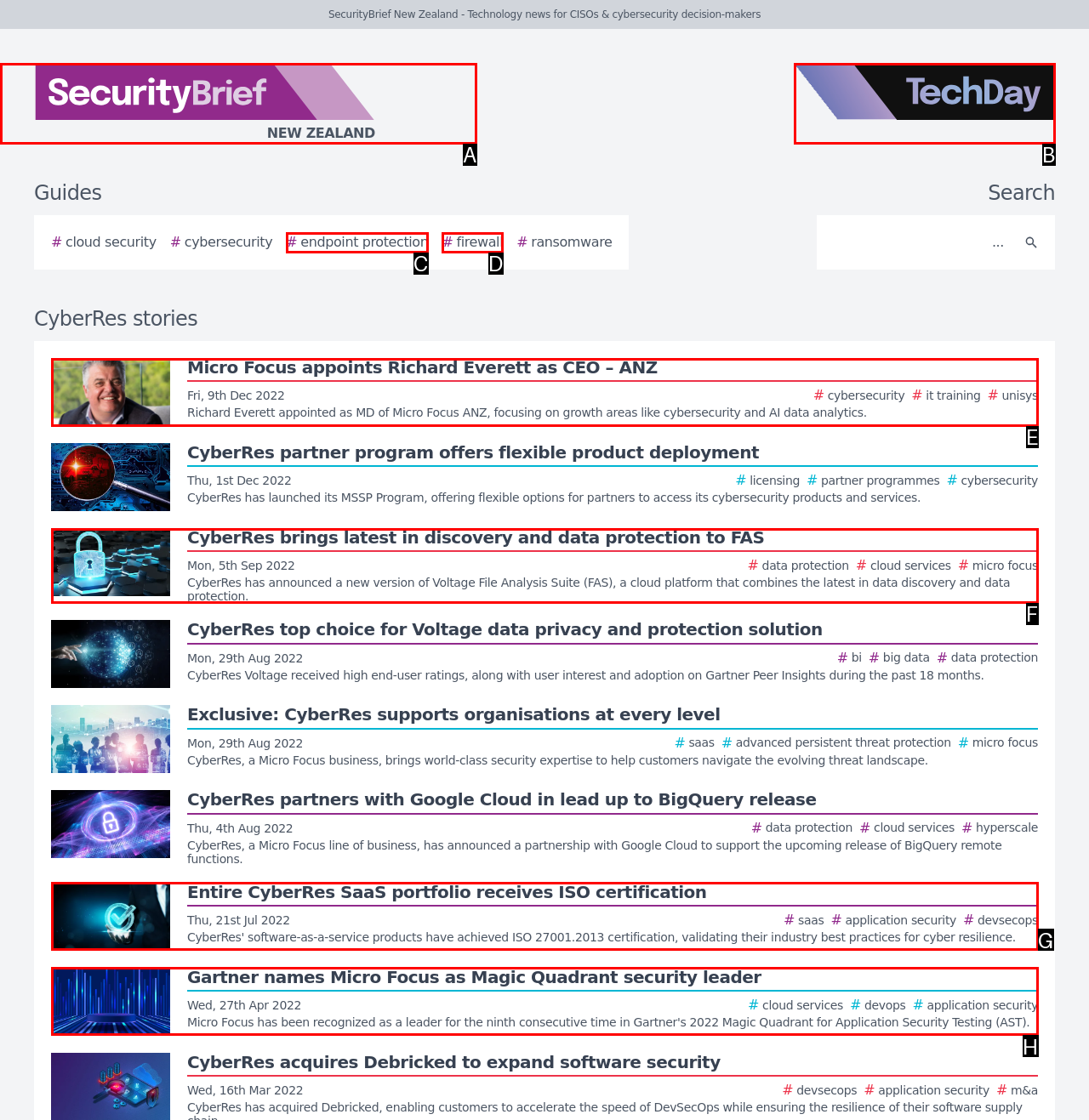Identify the letter of the UI element that corresponds to: alt="TechDay logo"
Respond with the letter of the option directly.

B